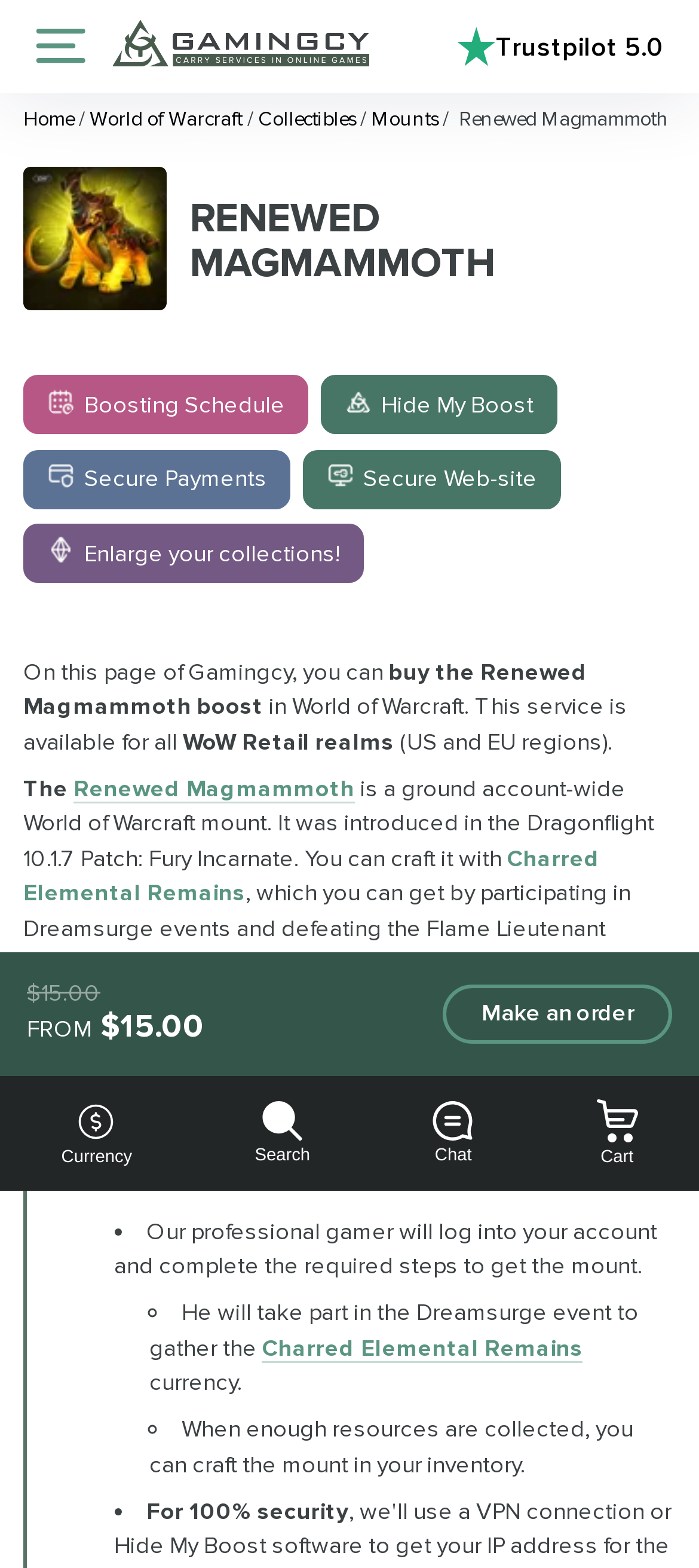Answer the following inquiry with a single word or phrase:
What is the purpose of the boosting service?

Save time